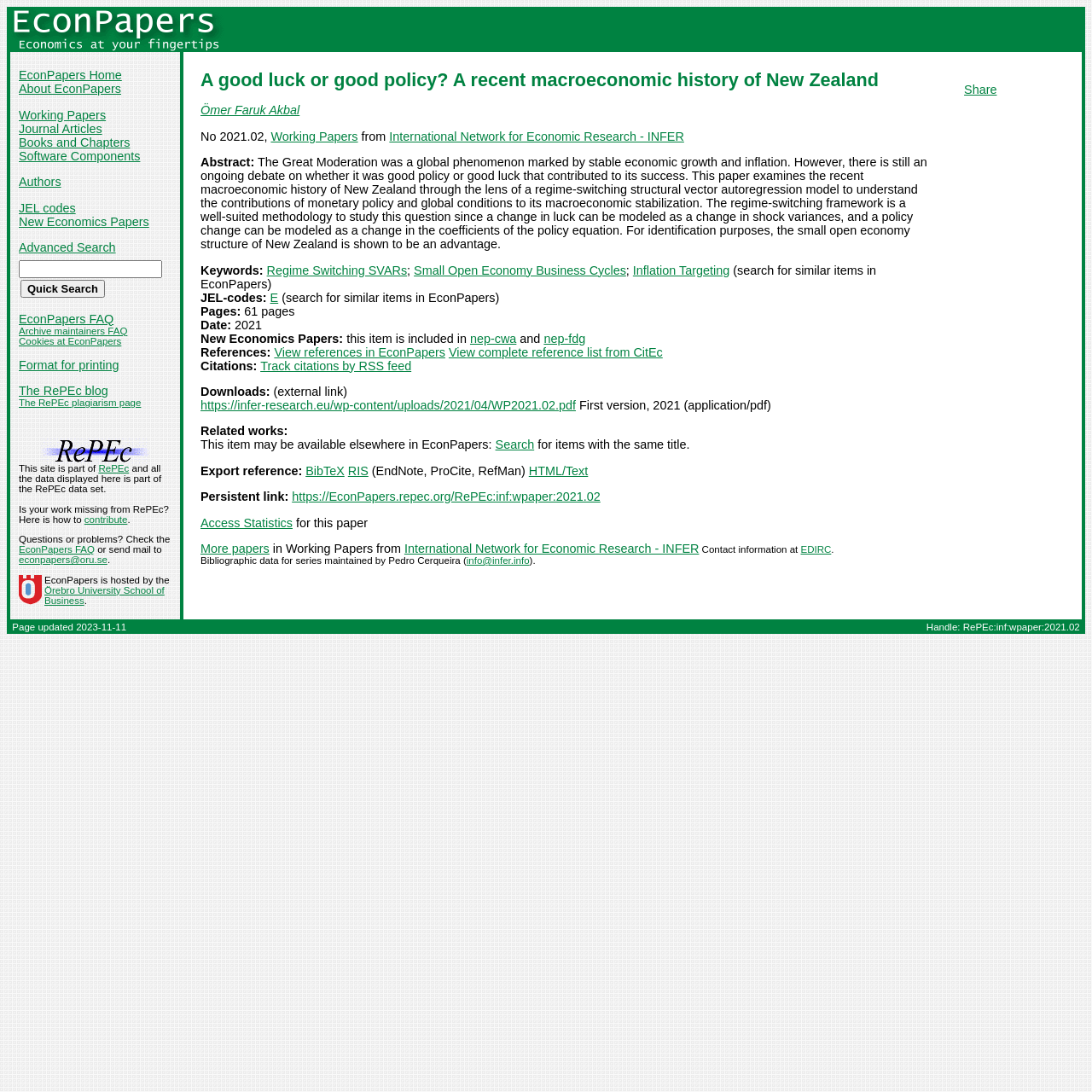What is the type of the paper?
Craft a detailed and extensive response to the question.

The type of the paper is obtained by reading the text content of the link element with the text 'Working Papers', which is located below the title of the webpage.